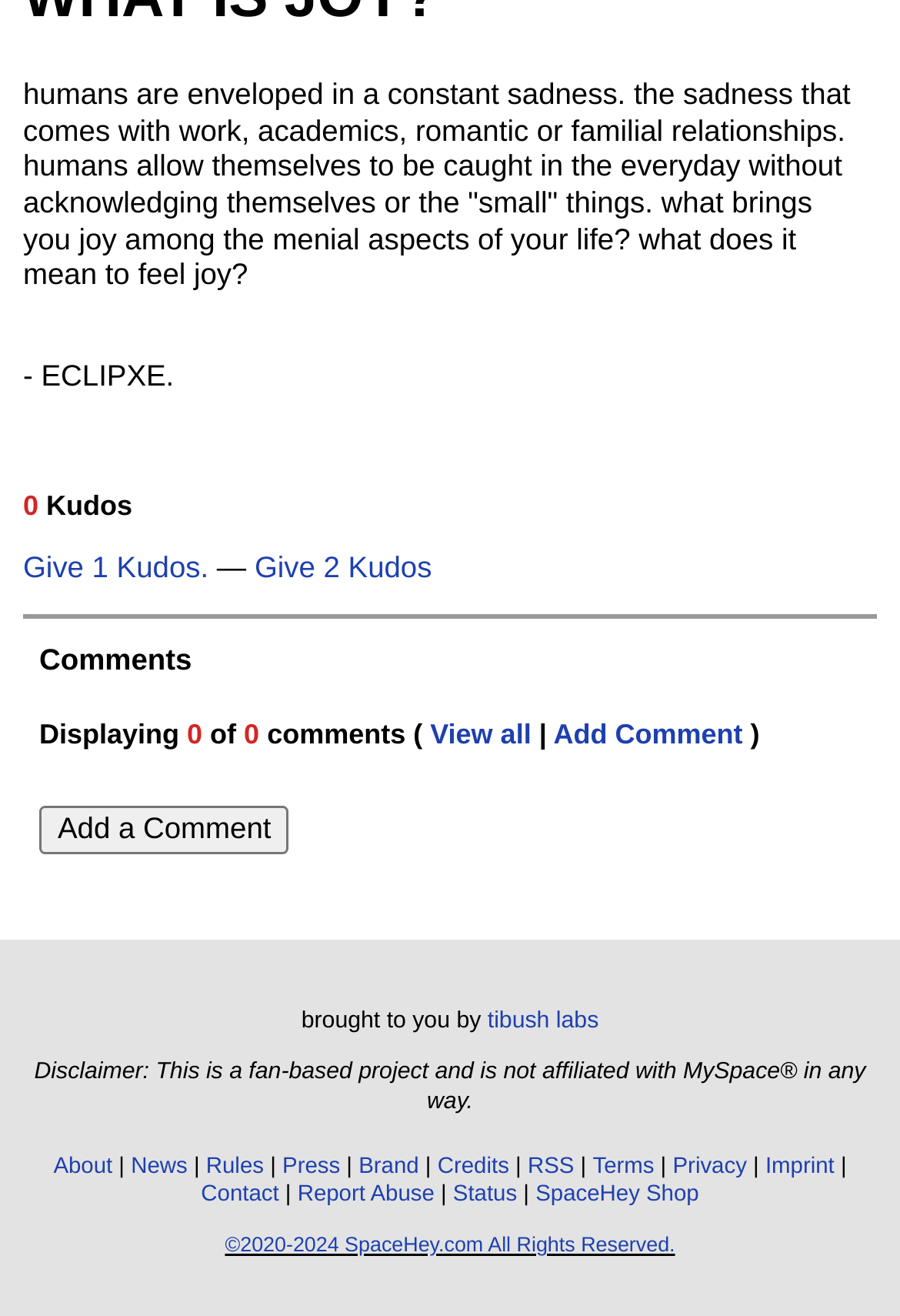Give the bounding box coordinates for the element described by: "Add a Comment".

[0.044, 0.616, 0.322, 0.643]